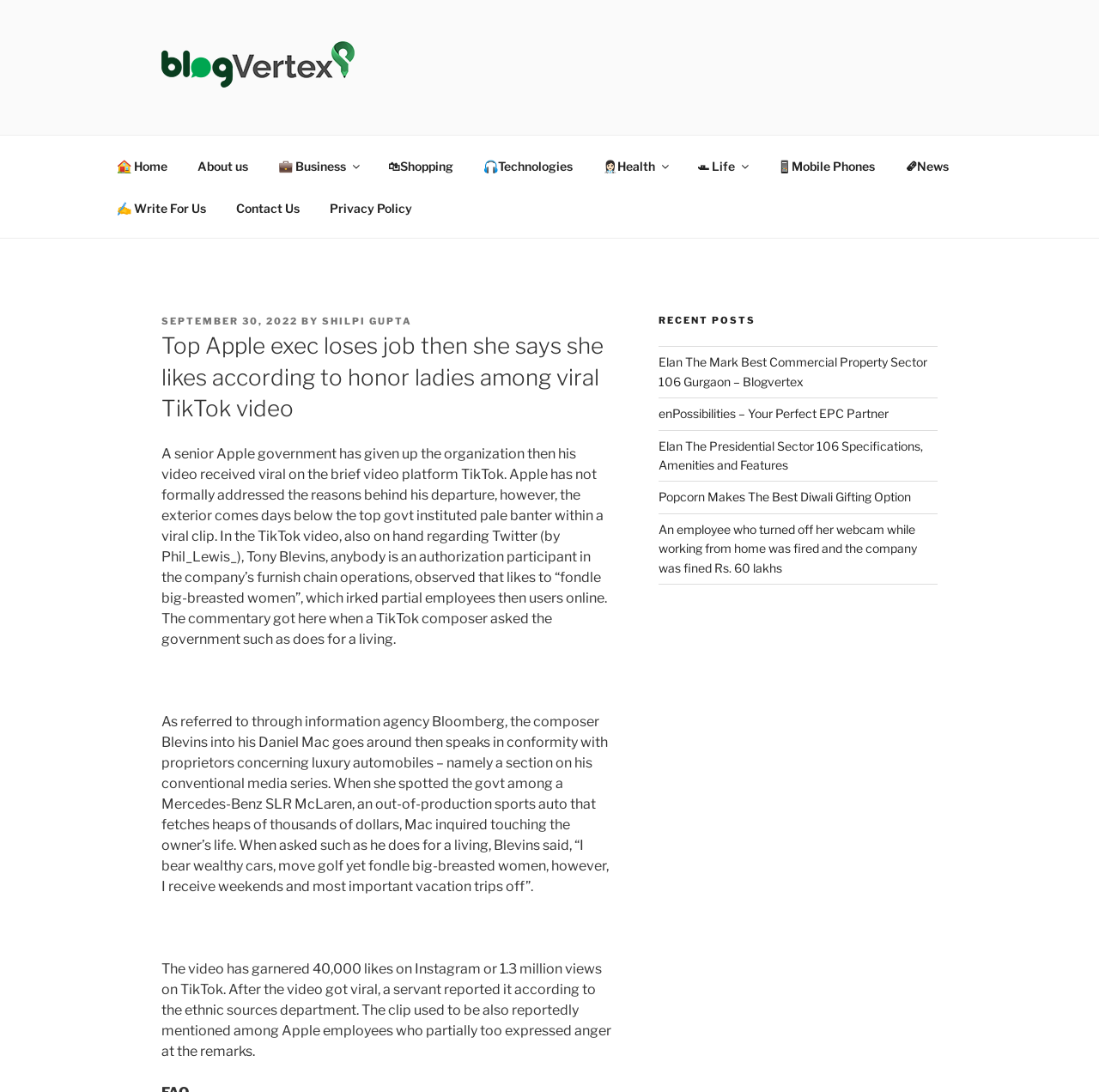How many likes did the video get on Instagram?
Please provide a detailed and thorough answer to the question.

According to the article, the viral TikTok video got 40,000 likes on Instagram and 1.3 million views on TikTok.